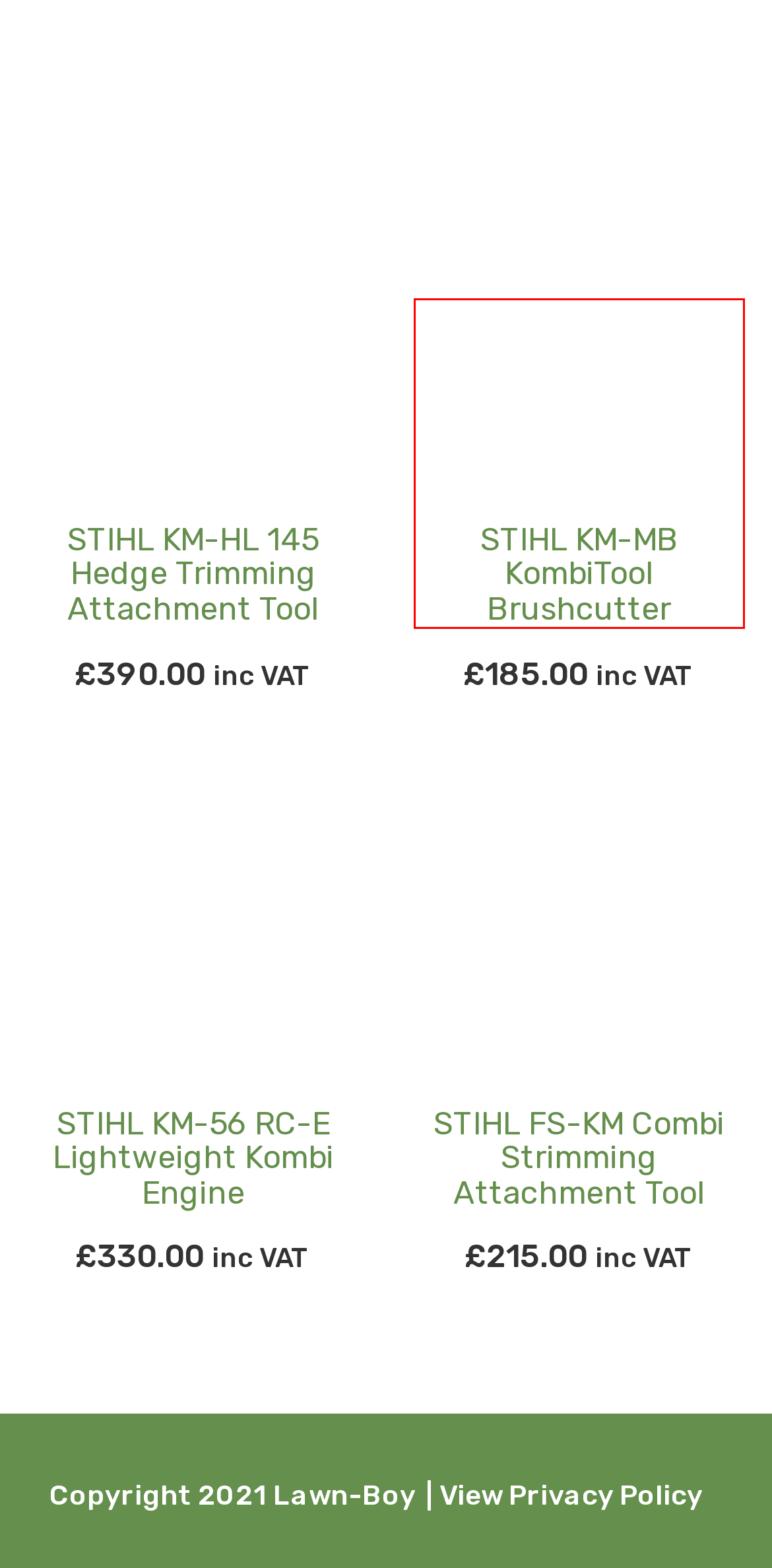Given a screenshot of a webpage with a red bounding box, please pick the webpage description that best fits the new webpage after clicking the element inside the bounding box. Here are the candidates:
A. STIHL KM-MB KombiTool Brushcutter – Lawn Boy – Garden Equipment, Downham Market
B. Shop – Lawn Boy – Garden Equipment, Downham Market
C. Basket – Lawn Boy – Garden Equipment, Downham Market
D. STIHL KM-HL 145 Hedge Trimming Attachment Tool – Lawn Boy – Garden Equipment, Downham Market
E. STIHL KM-56 RC-E Lightweight Kombi Engine – Lawn Boy – Garden Equipment, Downham Market
F. STIHL – Lawn Boy – Garden Equipment, Downham Market
G. STIHL Kombi Units & Attachments – Lawn Boy – Garden Equipment, Downham Market
H. Privacy Policy – Lawn Boy – Garden Equipment, Downham Market

A